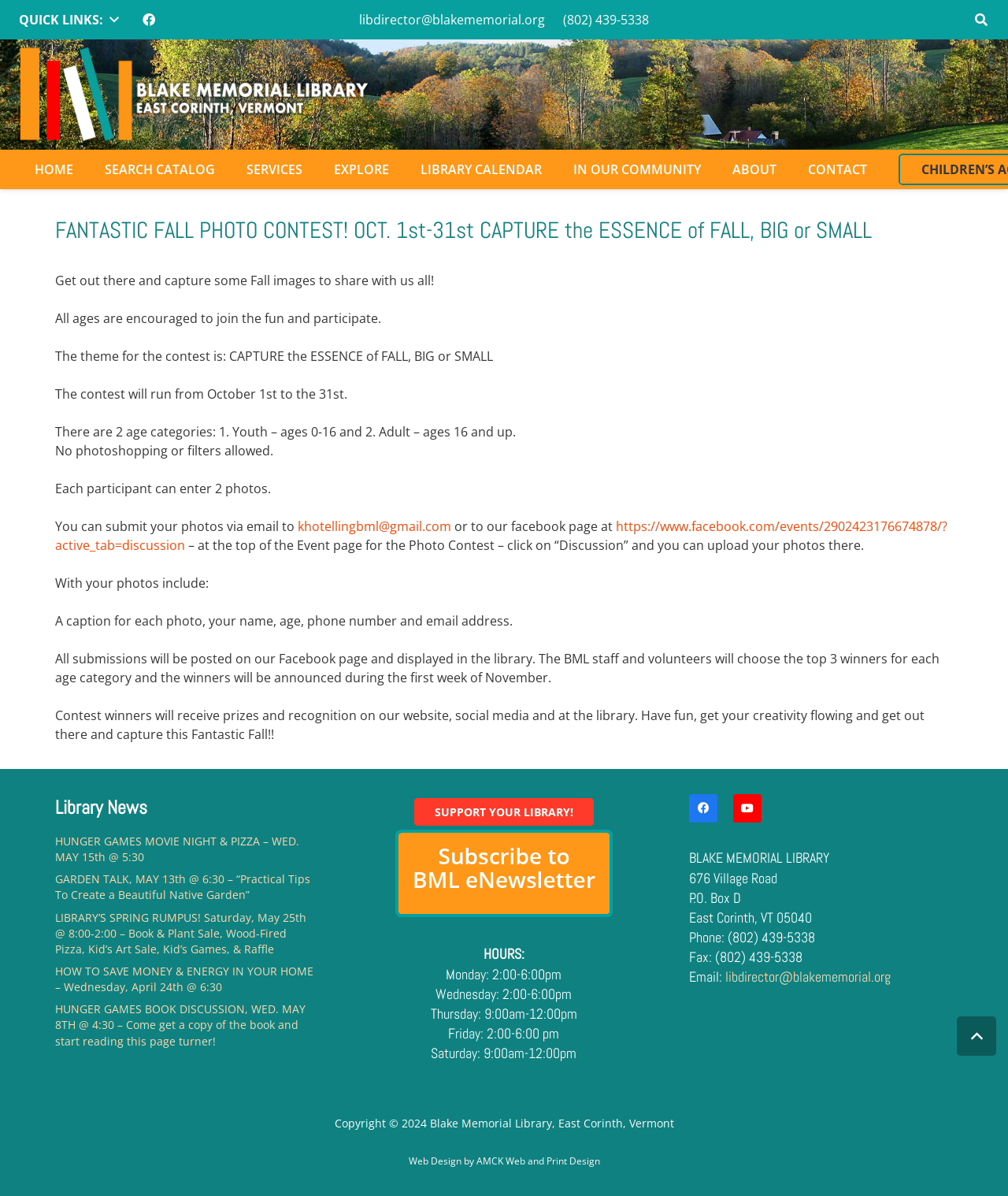Please identify the coordinates of the bounding box for the clickable region that will accomplish this instruction: "Visit the Facebook page".

[0.135, 0.006, 0.16, 0.027]